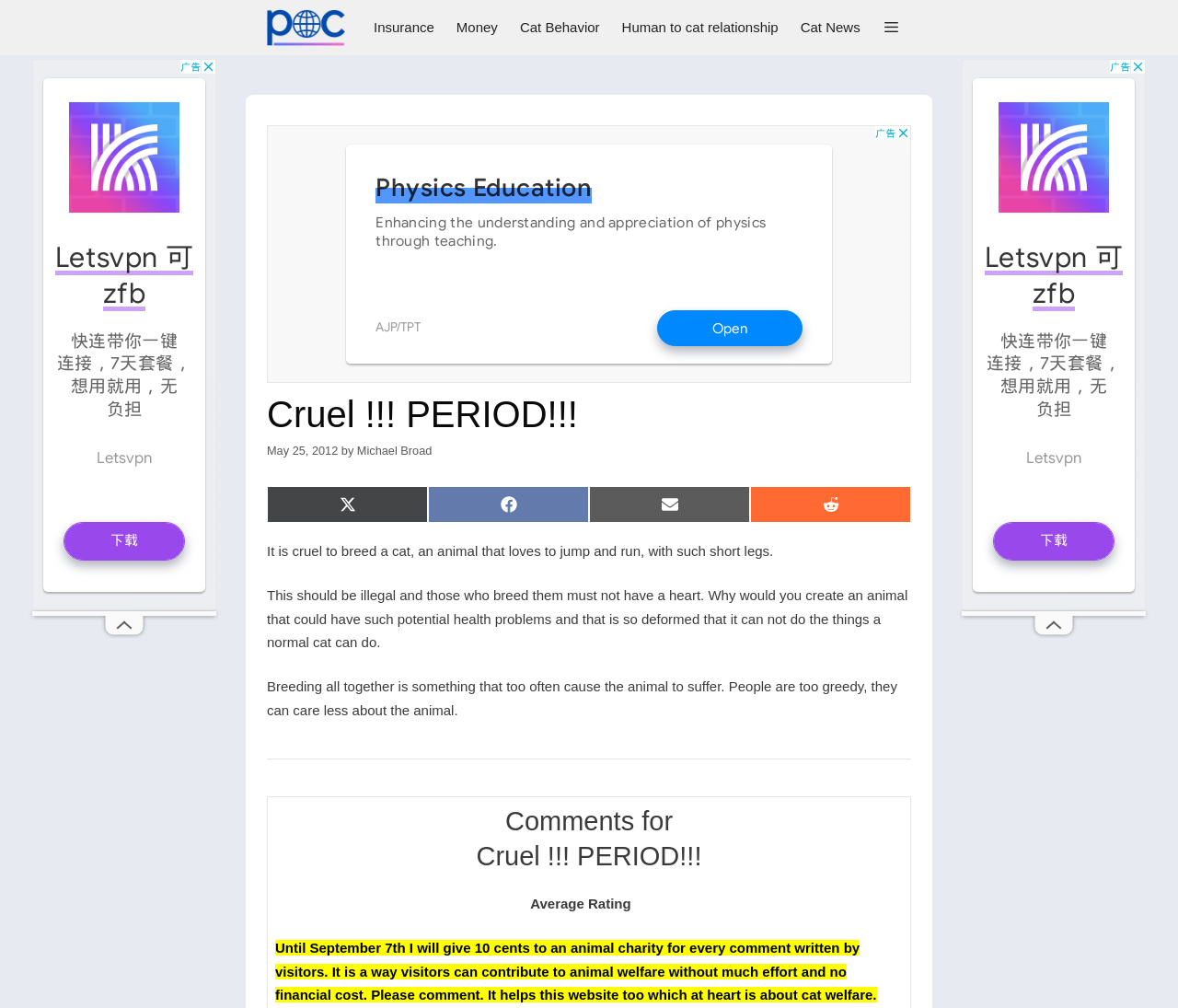What is the topic of the article?
Refer to the image and give a detailed answer to the query.

The topic of the article can be inferred from the text content of the article, which discusses the cruelty of breeding cats with short legs and the potential health problems that come with it.